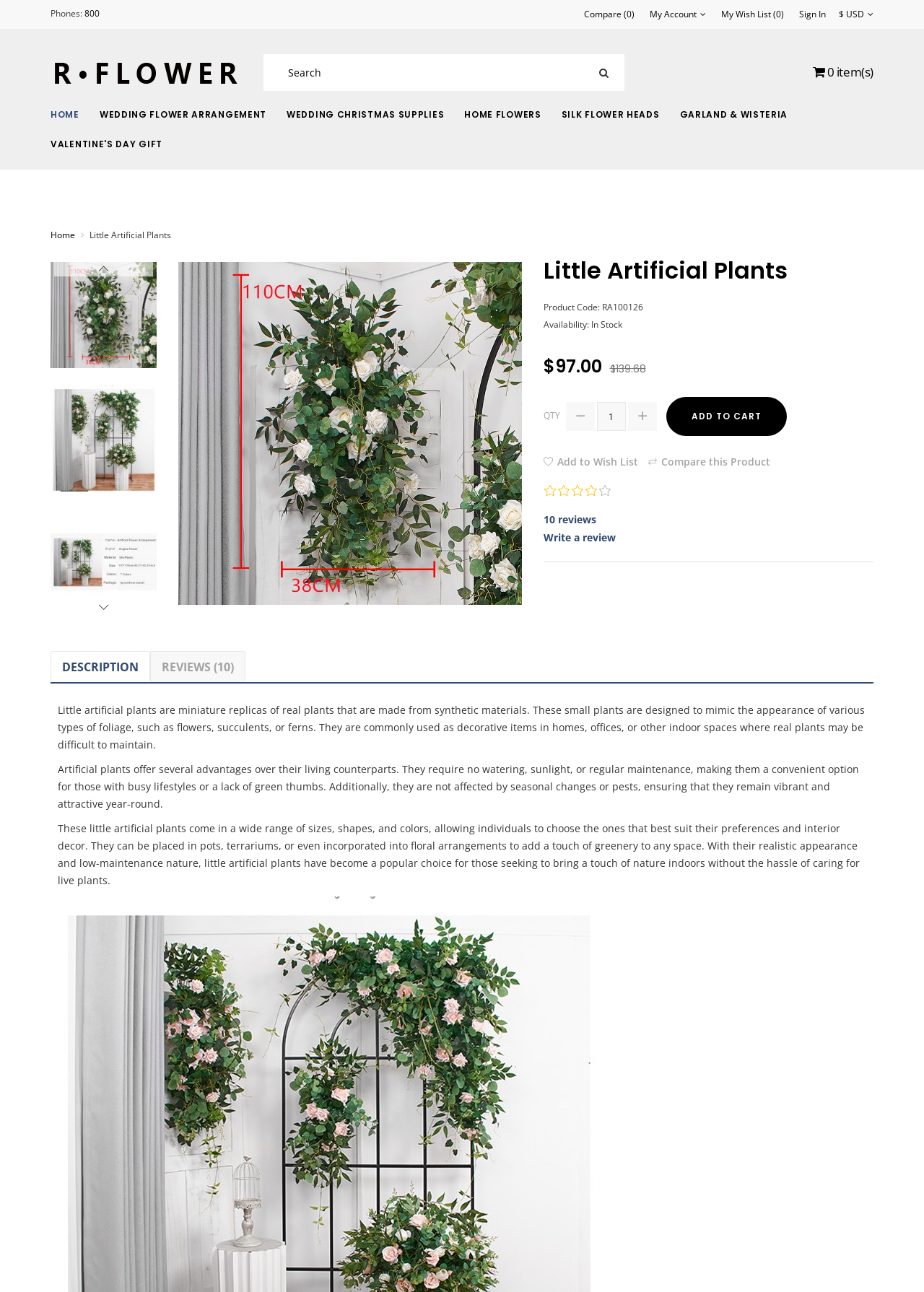Please identify the bounding box coordinates of the region to click in order to complete the given instruction: "Search for products". The coordinates should be four float numbers between 0 and 1, i.e., [left, top, right, bottom].

[0.285, 0.042, 0.676, 0.07]